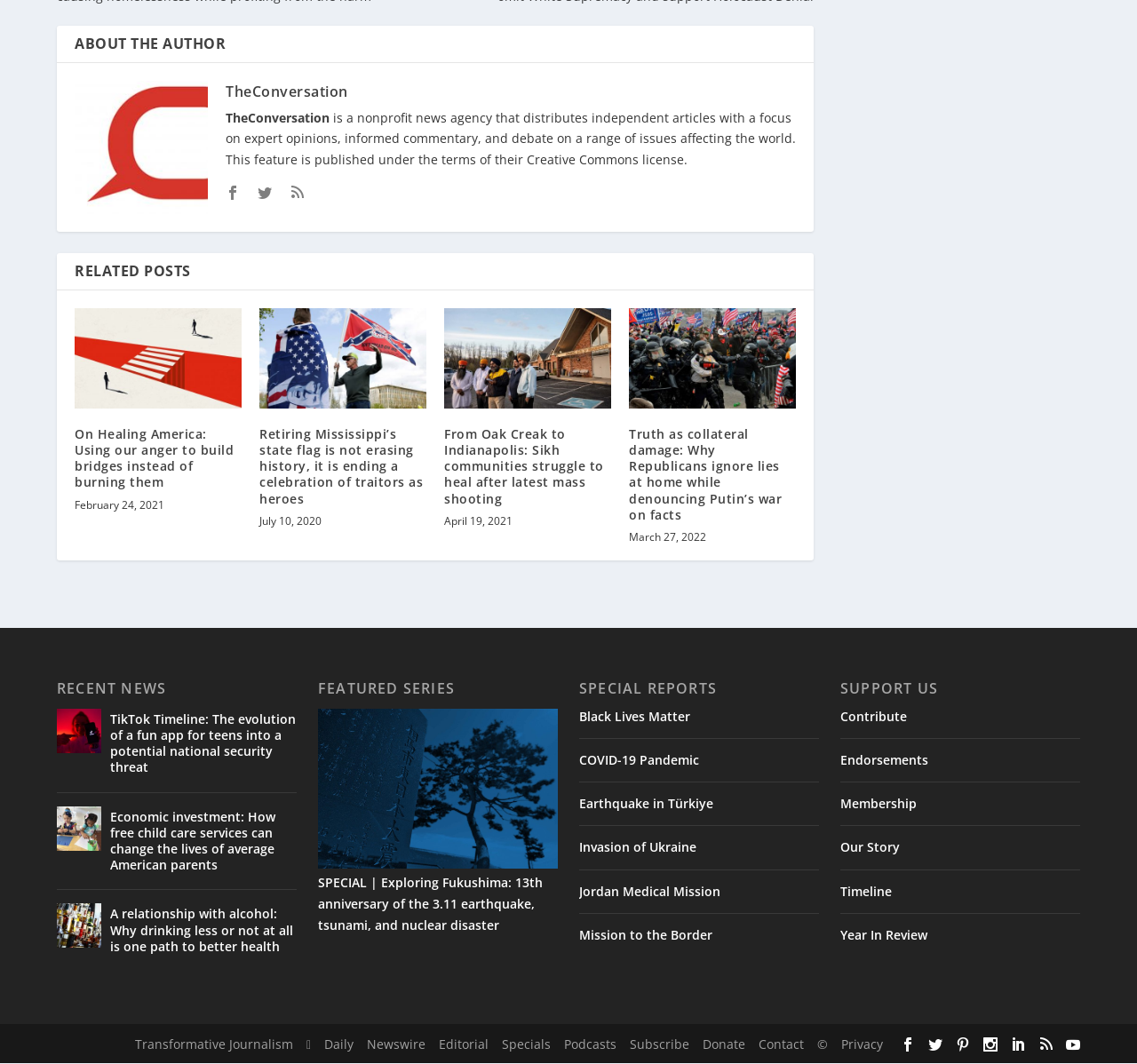Give the bounding box coordinates for this UI element: "September 2020". The coordinates should be four float numbers between 0 and 1, arranged as [left, top, right, bottom].

None